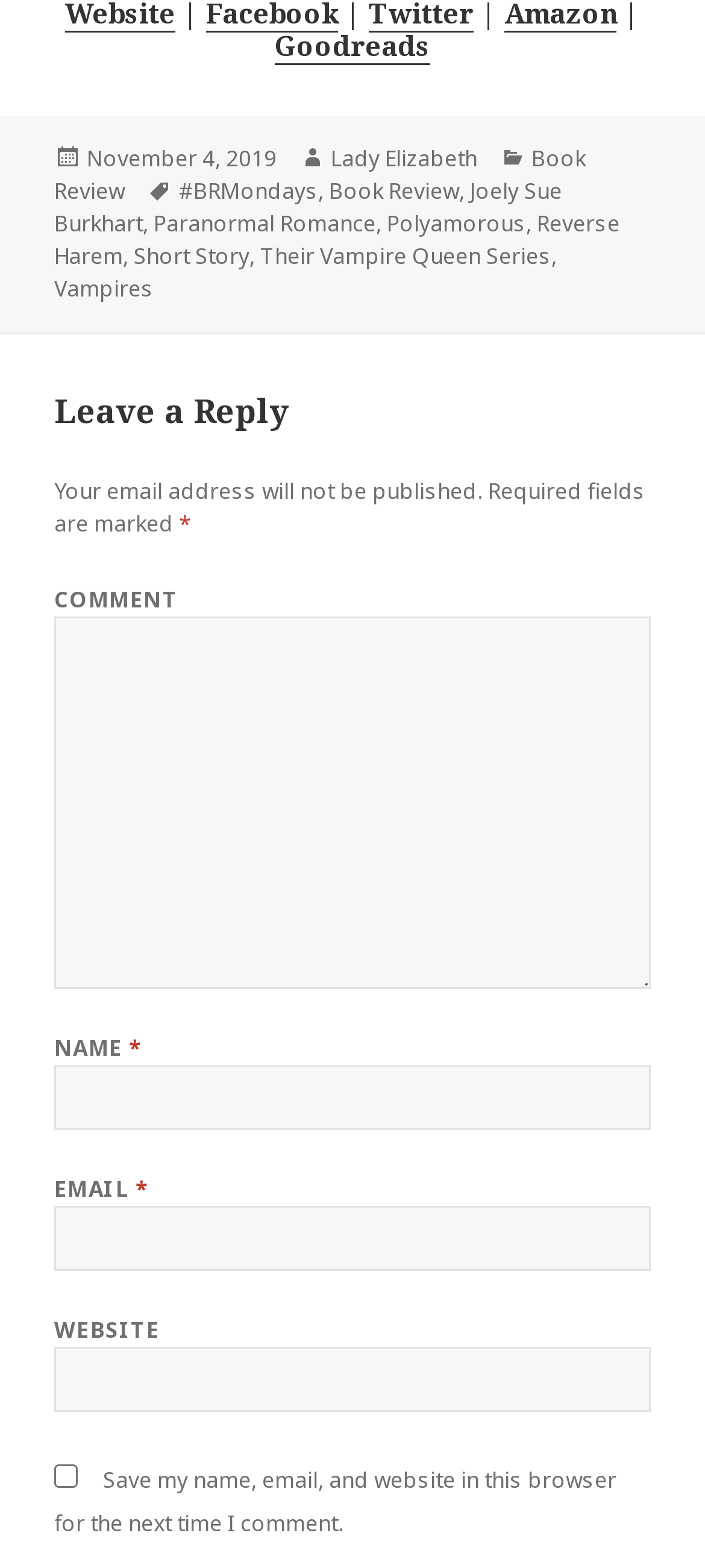Locate the bounding box coordinates of the element I should click to achieve the following instruction: "Check the 'Save my name, email, and website in this browser for the next time I comment' checkbox".

[0.077, 0.934, 0.11, 0.949]